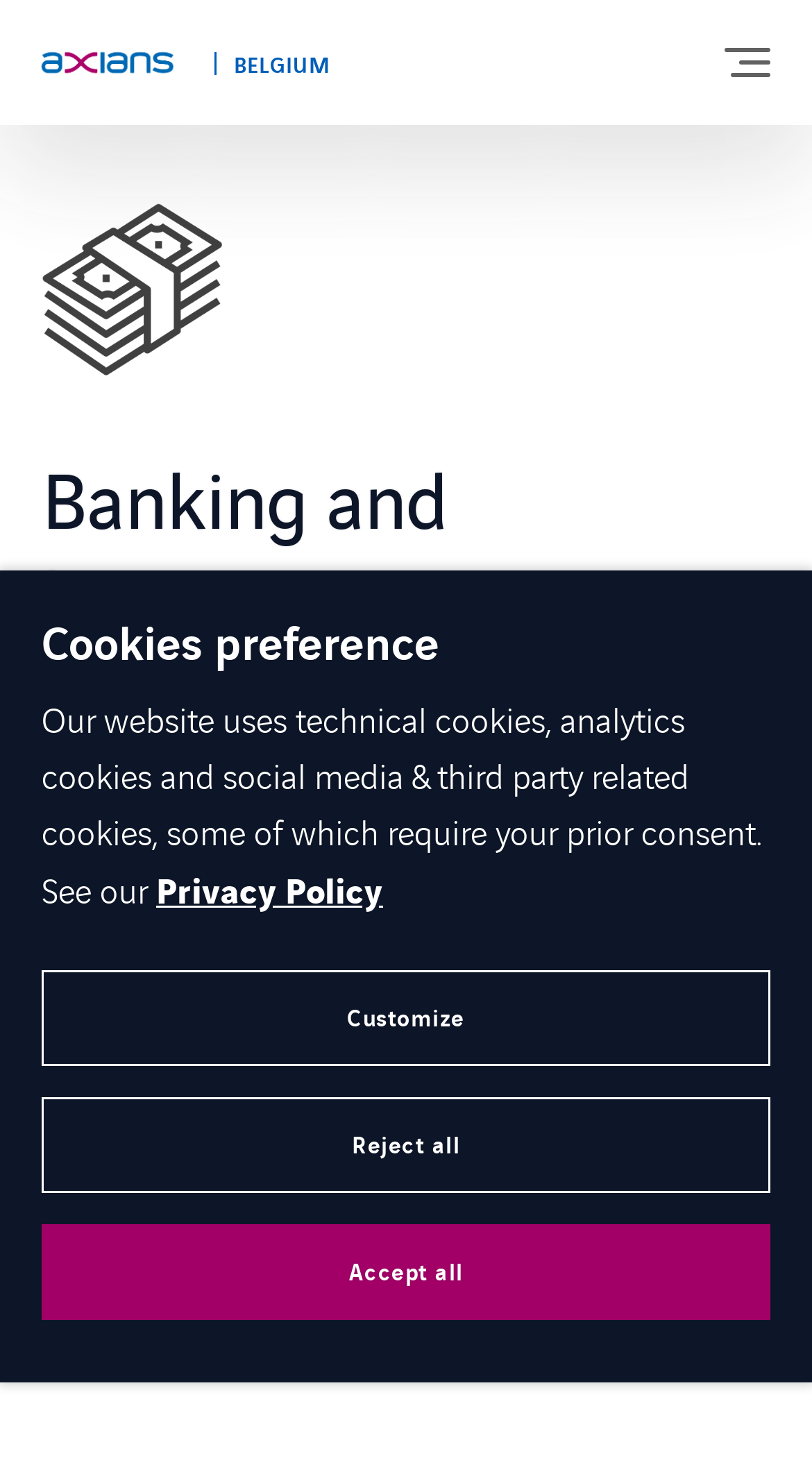Determine the main text heading of the webpage and provide its content.

Banking and Insurance